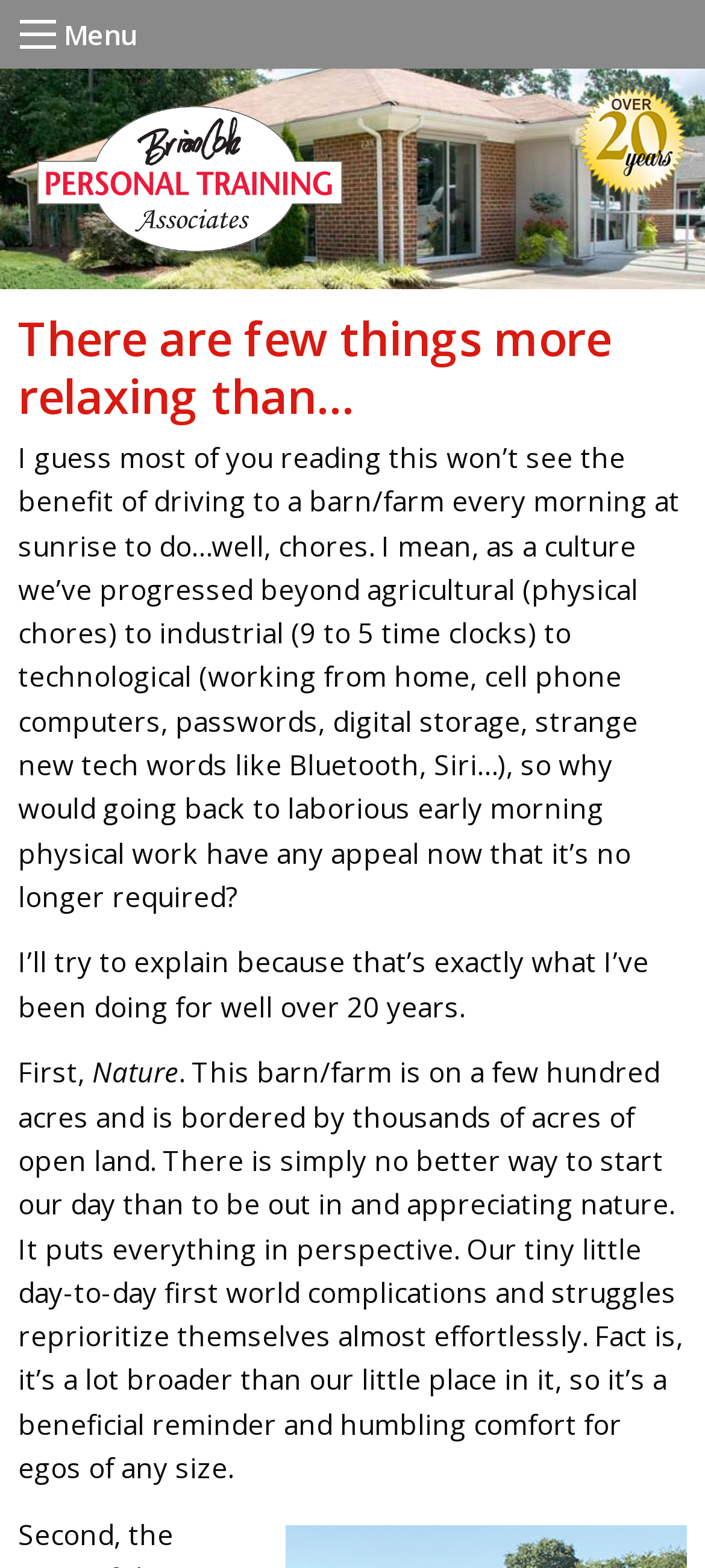What is the benefit of going to a barn/farm every morning?
Offer a detailed and exhaustive answer to the question.

According to the text, one of the benefits of going to a barn/farm every morning is to appreciate nature, which puts everything in perspective and helps to reprioritize day-to-day complications and struggles.